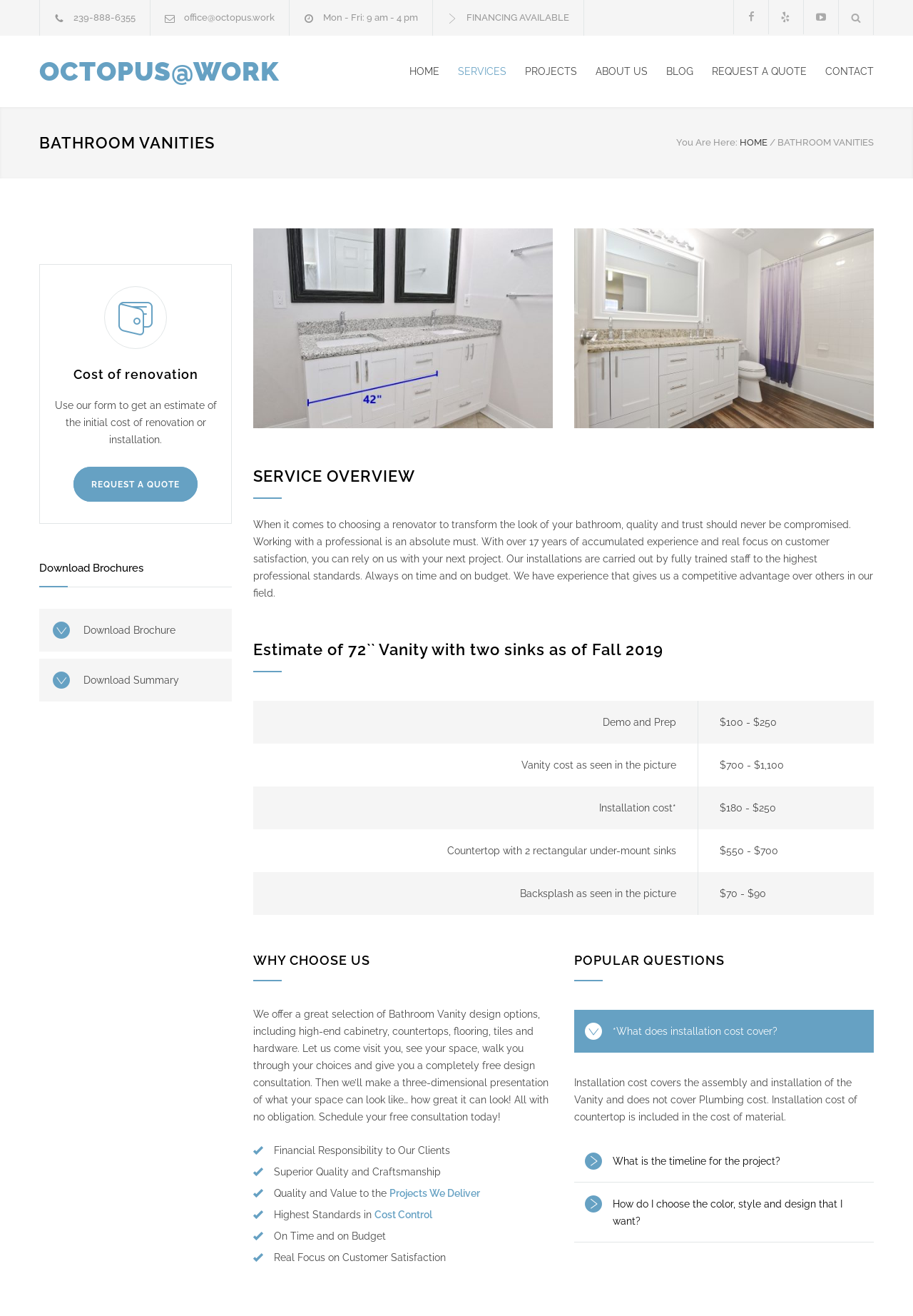Determine the bounding box coordinates of the clickable area required to perform the following instruction: "Download the brochure". The coordinates should be represented as four float numbers between 0 and 1: [left, top, right, bottom].

[0.043, 0.463, 0.254, 0.495]